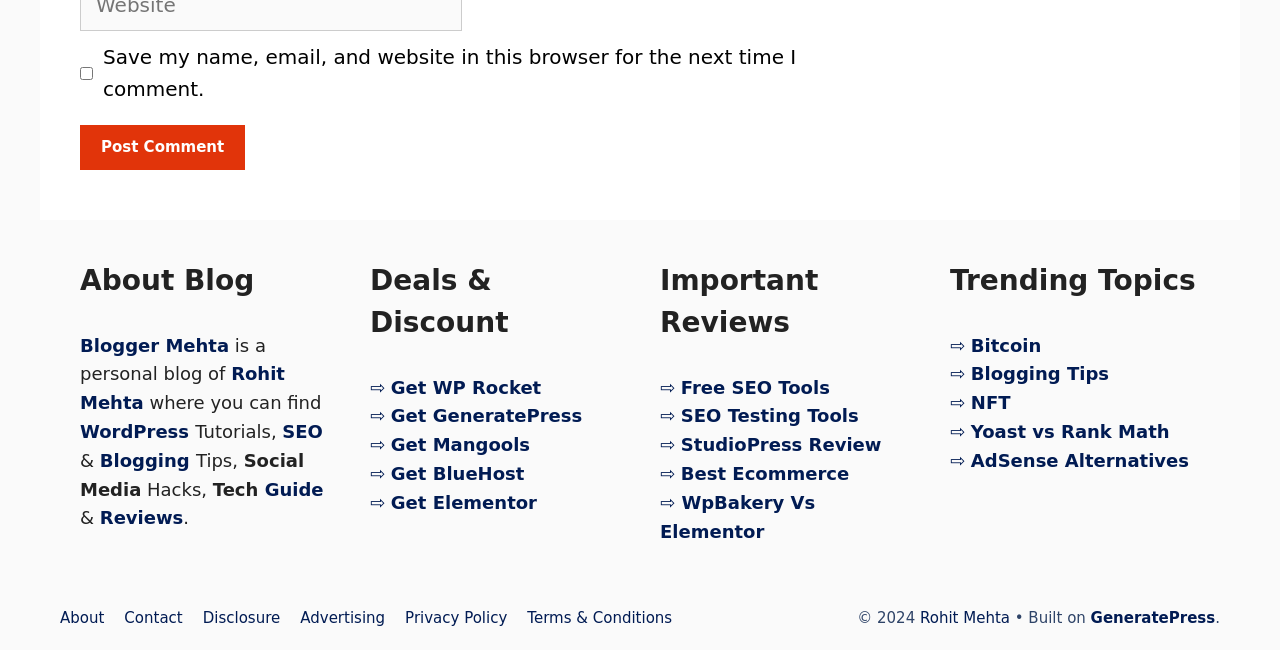Please provide the bounding box coordinates for the element that needs to be clicked to perform the following instruction: "View the 'Support' page". The coordinates should be given as four float numbers between 0 and 1, i.e., [left, top, right, bottom].

None